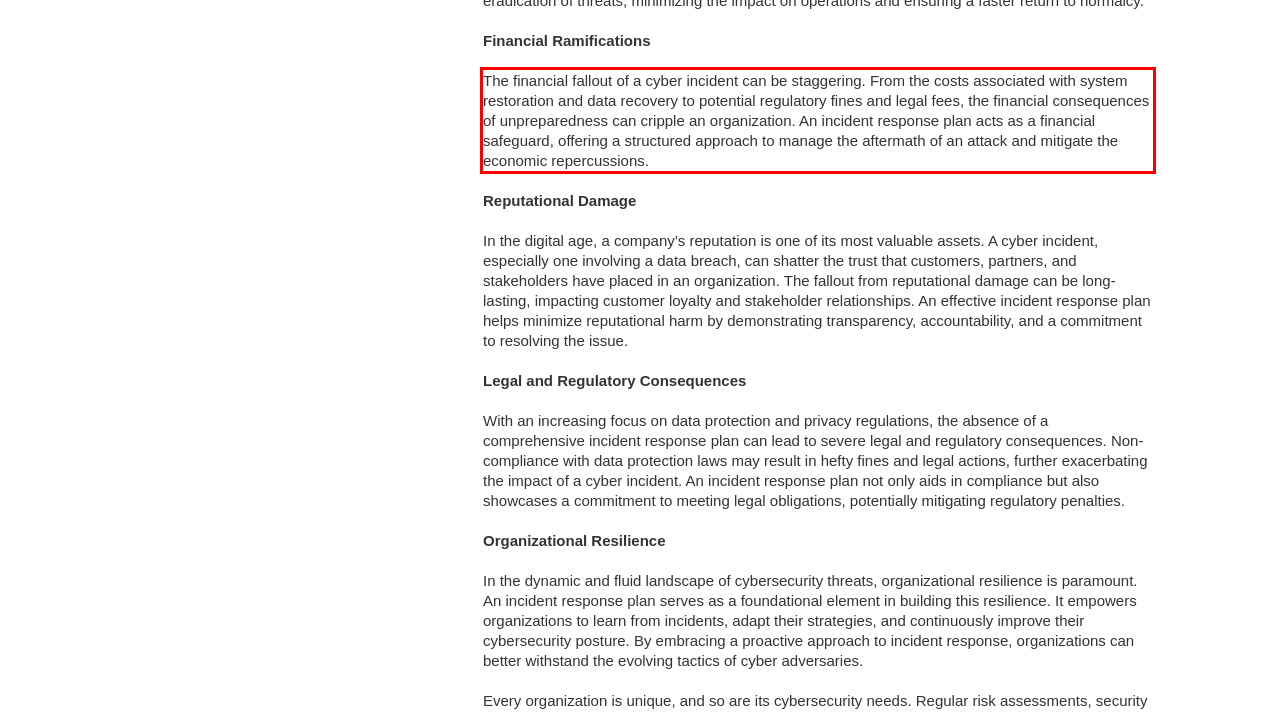You are given a screenshot with a red rectangle. Identify and extract the text within this red bounding box using OCR.

The financial fallout of a cyber incident can be staggering. From the costs associated with system restoration and data recovery to potential regulatory fines and legal fees, the financial consequences of unpreparedness can cripple an organization. An incident response plan acts as a financial safeguard, offering a structured approach to manage the aftermath of an attack and mitigate the economic repercussions.